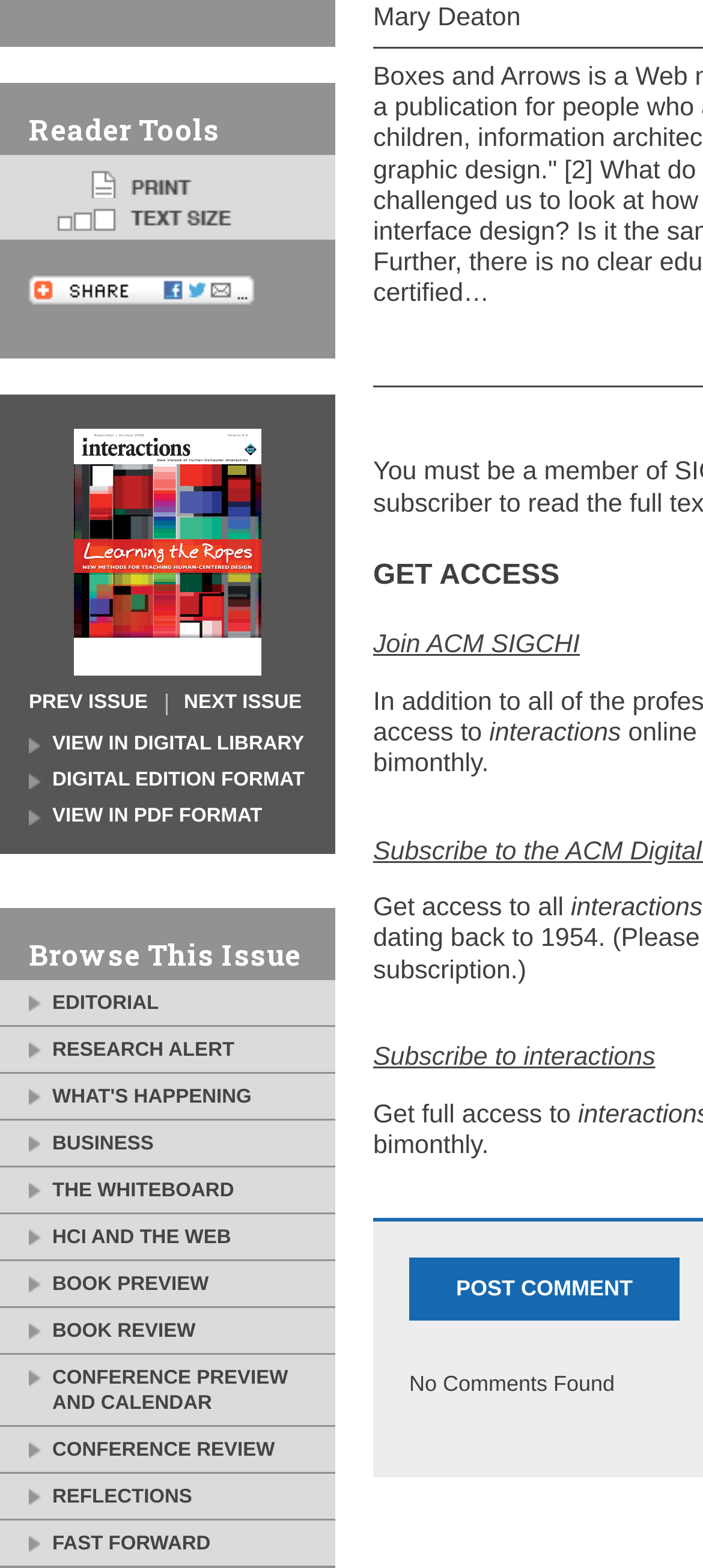Provide the bounding box coordinates in the format (top-left x, top-left y, bottom-right x, bottom-right y). All values are floating point numbers between 0 and 1. Determine the bounding box coordinate of the UI element described as: parent_node: Reader Tools

[0.041, 0.184, 0.362, 0.198]